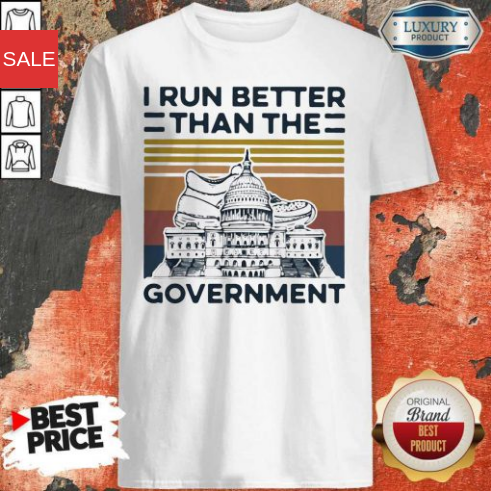Refer to the screenshot and give an in-depth answer to this question: What is the style of the illustration on the t-shirt?

The question inquires about the style of the illustration on the t-shirt. According to the caption, the design depicts an artistic illustration of sneakers juxtaposed with a stylized rendition of the Capitol building, implying that the illustration style is artistic.